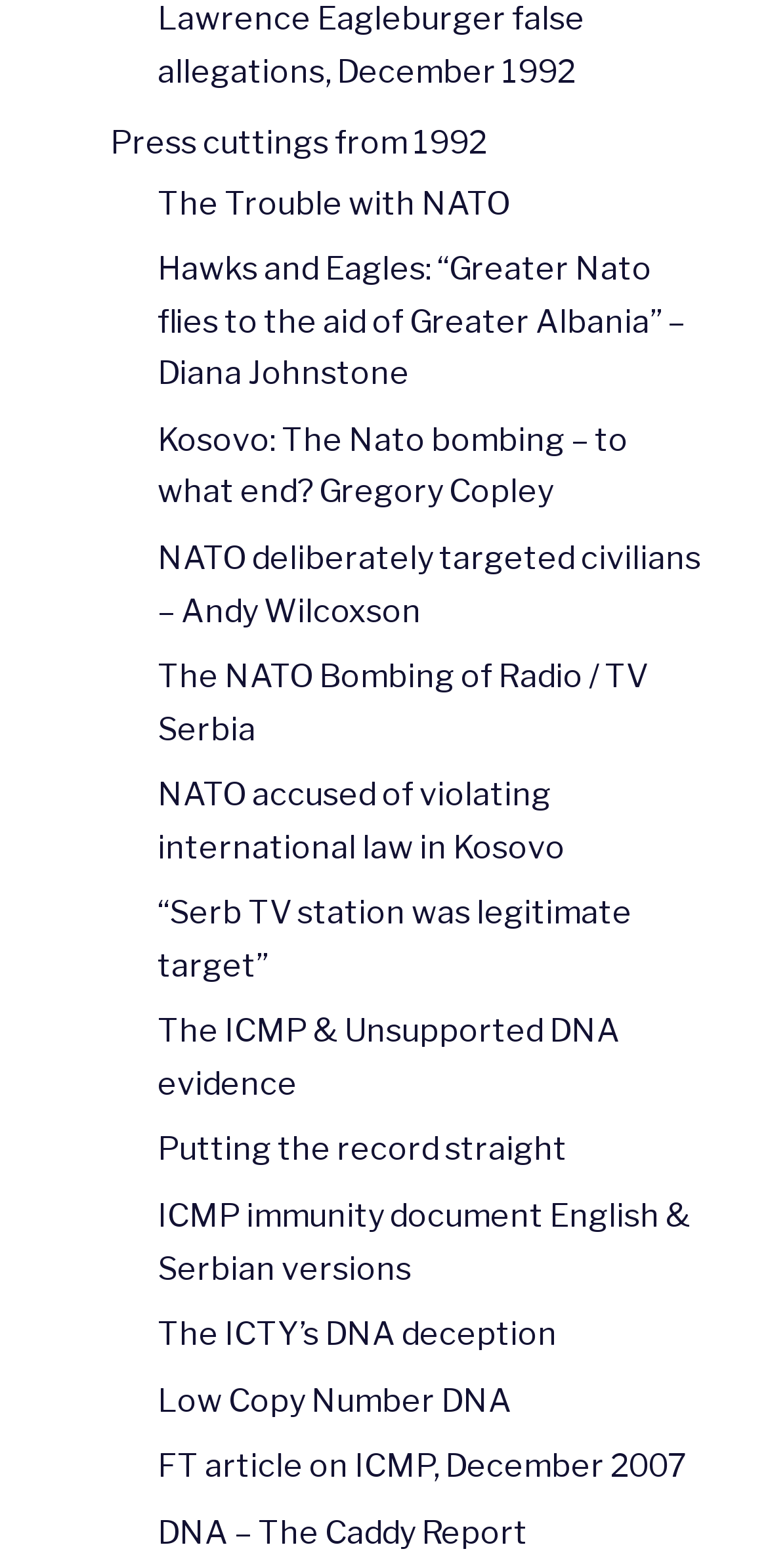Determine the bounding box coordinates of the clickable region to execute the instruction: "Read about Kosovo: The Nato bombing – to what end? Gregory Copley". The coordinates should be four float numbers between 0 and 1, denoted as [left, top, right, bottom].

[0.205, 0.269, 0.818, 0.326]